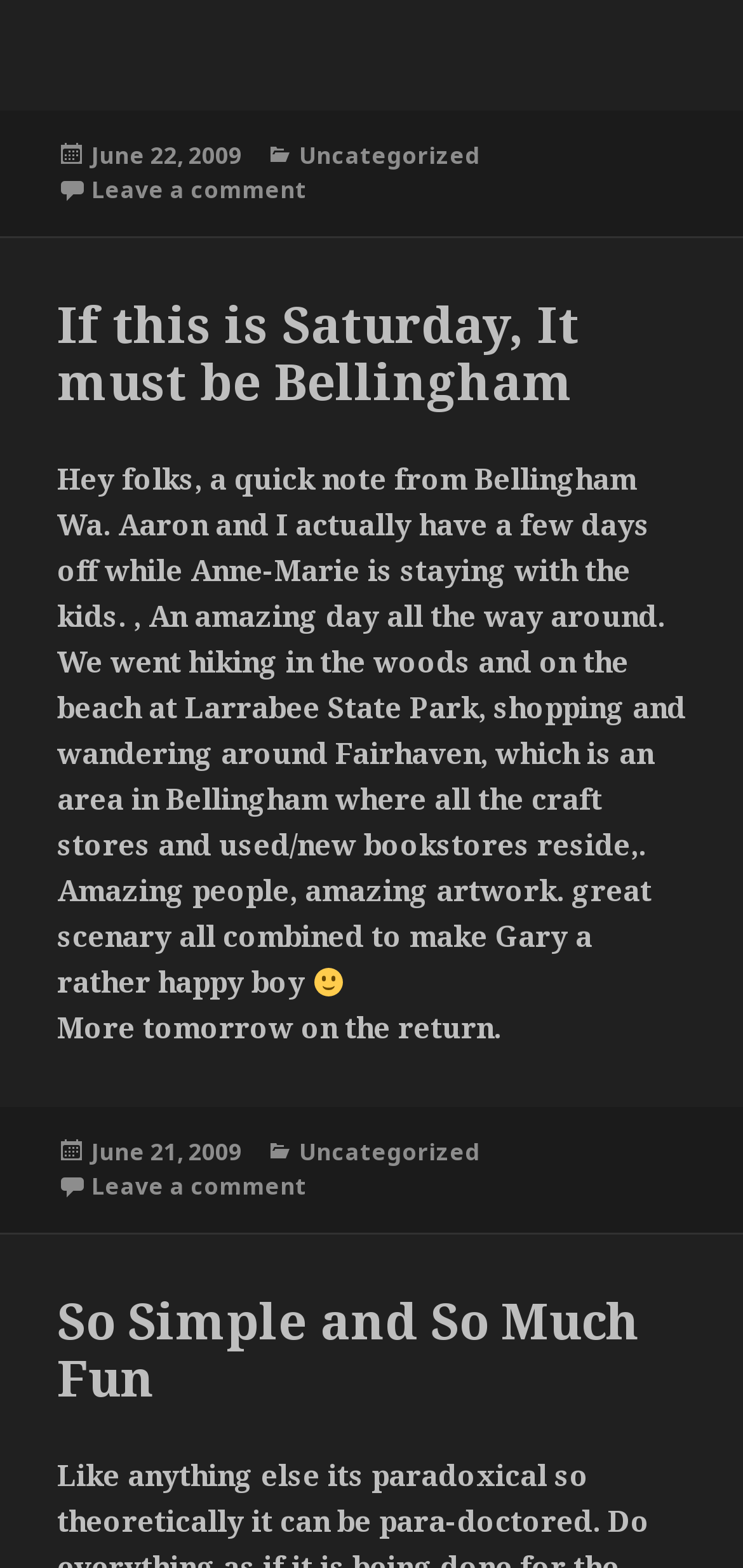What is the area in Bellingham mentioned in the text?
Give a detailed explanation using the information visible in the image.

I found the area in Bellingham mentioned in the text by reading the article section, where it says 'shopping and wandering around Fairhaven, which is an area in Bellingham where all the craft stores and used/new bookstores reside'.